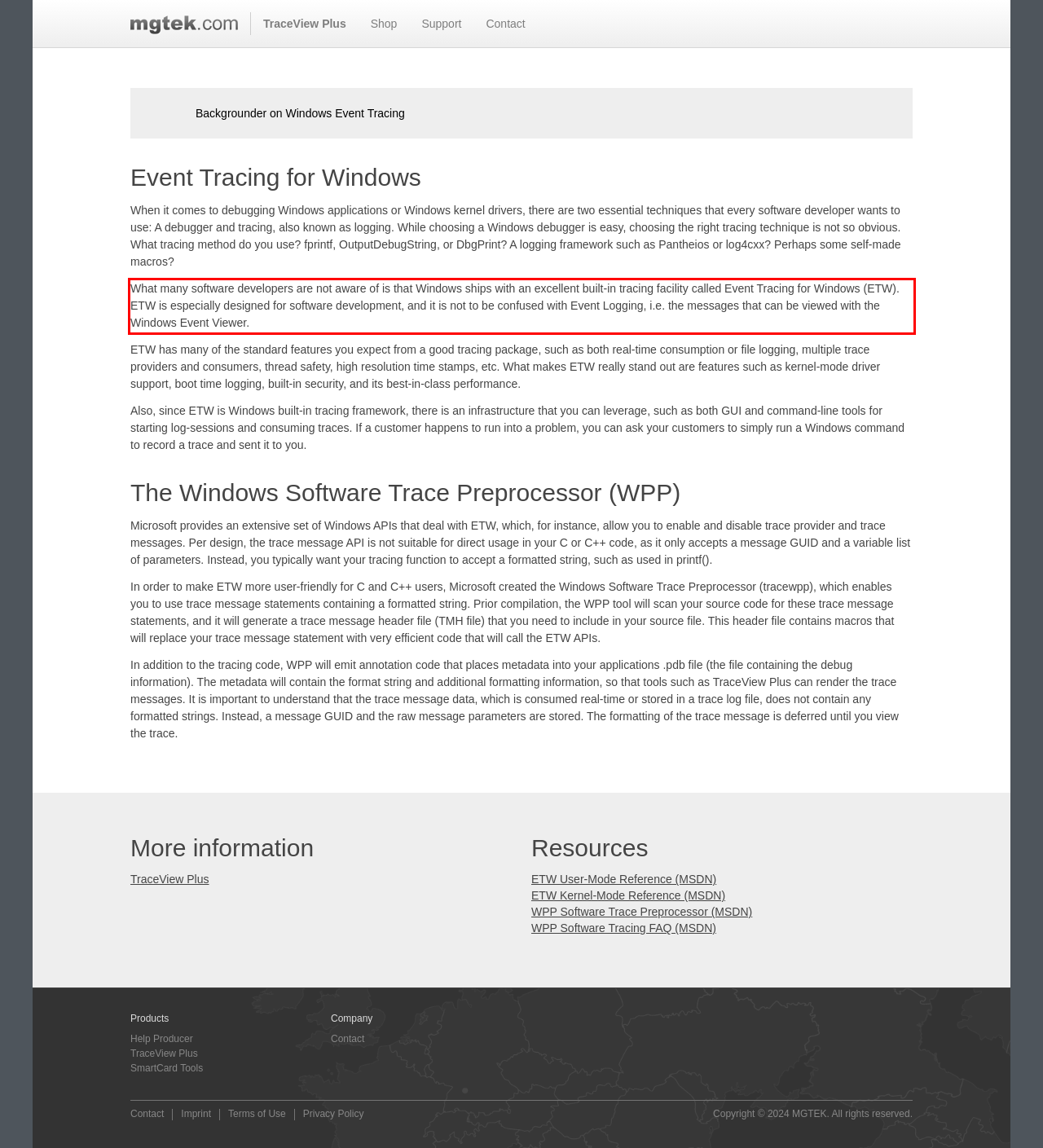Within the provided webpage screenshot, find the red rectangle bounding box and perform OCR to obtain the text content.

What many software developers are not aware of is that Windows ships with an excellent built-in tracing facility called Event Tracing for Windows (ETW). ETW is especially designed for software development, and it is not to be confused with Event Logging, i.e. the messages that can be viewed with the Windows Event Viewer.